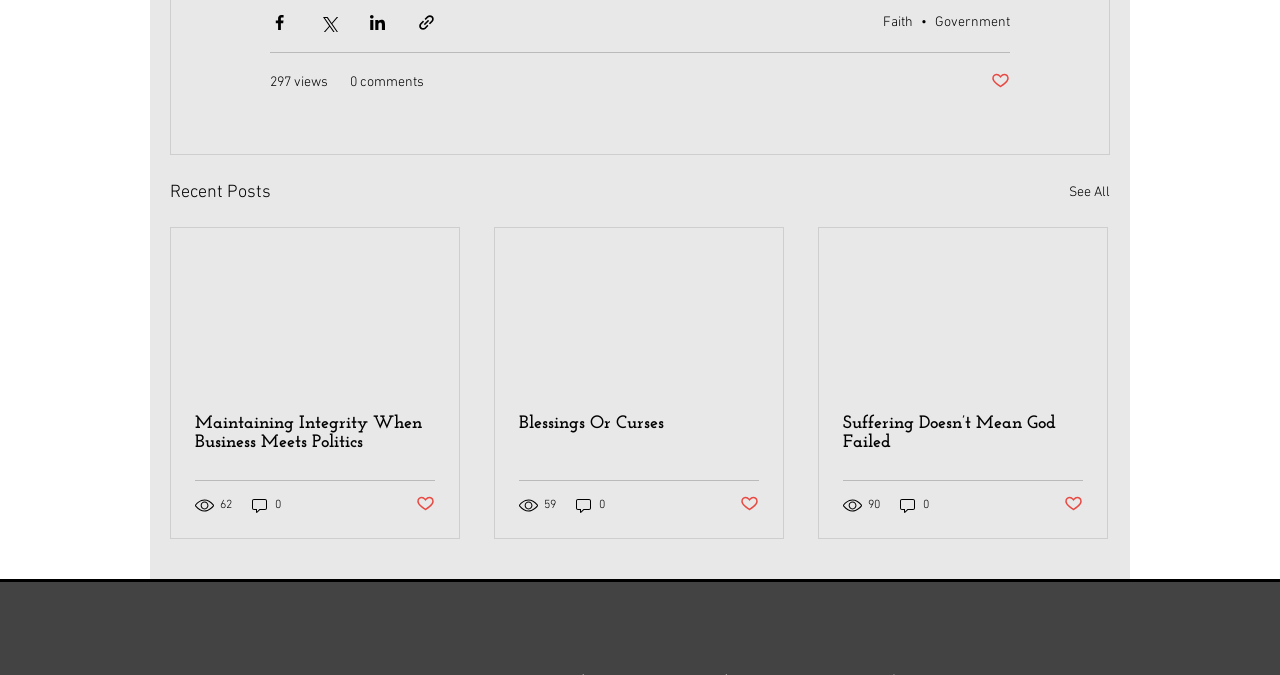Please identify the bounding box coordinates of the clickable region that I should interact with to perform the following instruction: "View post 'Maintaining Integrity When Business Meets Politics'". The coordinates should be expressed as four float numbers between 0 and 1, i.e., [left, top, right, bottom].

[0.152, 0.614, 0.34, 0.67]